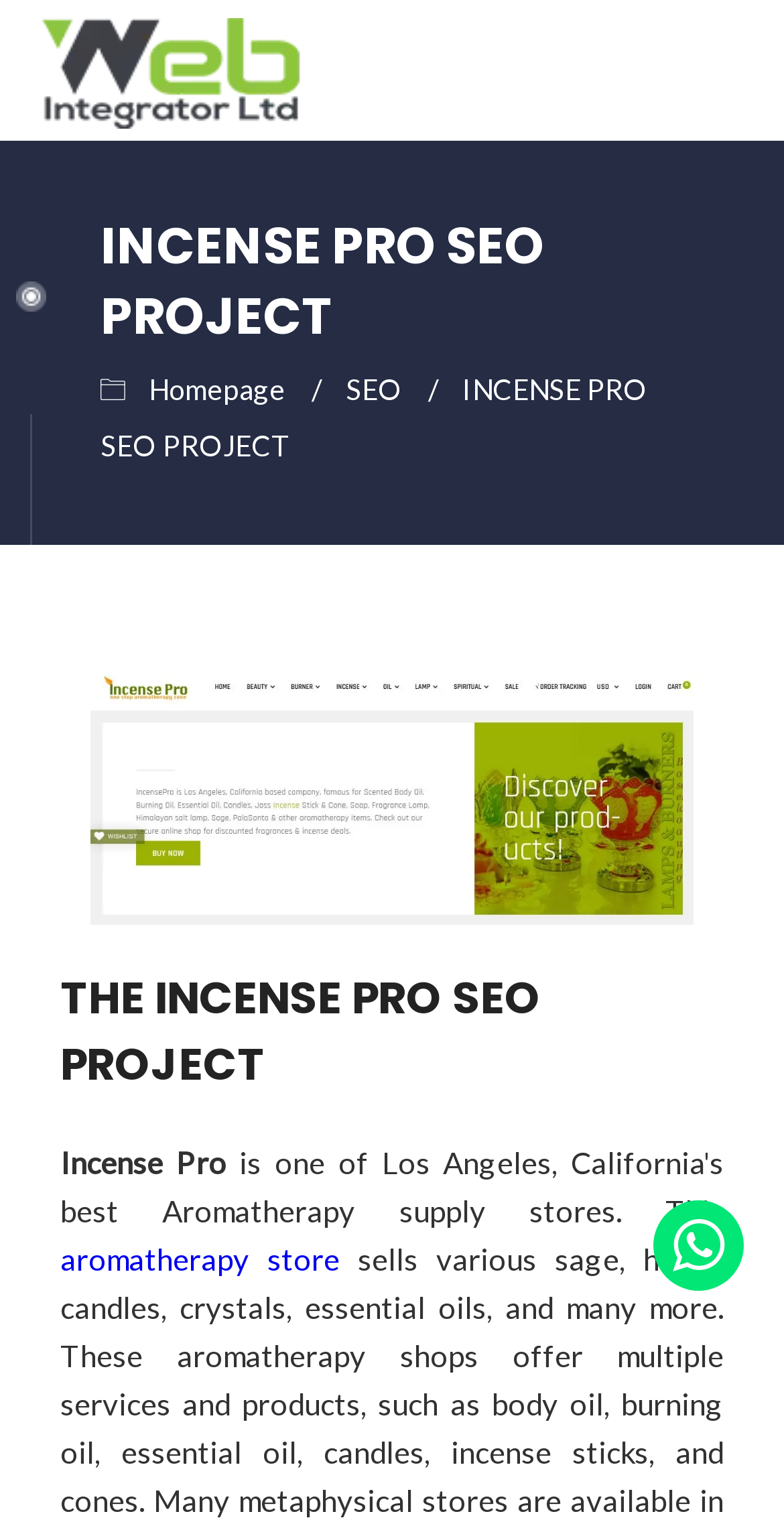Using the element description 2024 TV Shows, predict the bounding box coordinates for the UI element. Provide the coordinates in (top-left x, top-left y, bottom-right x, bottom-right y) format with values ranging from 0 to 1.

None